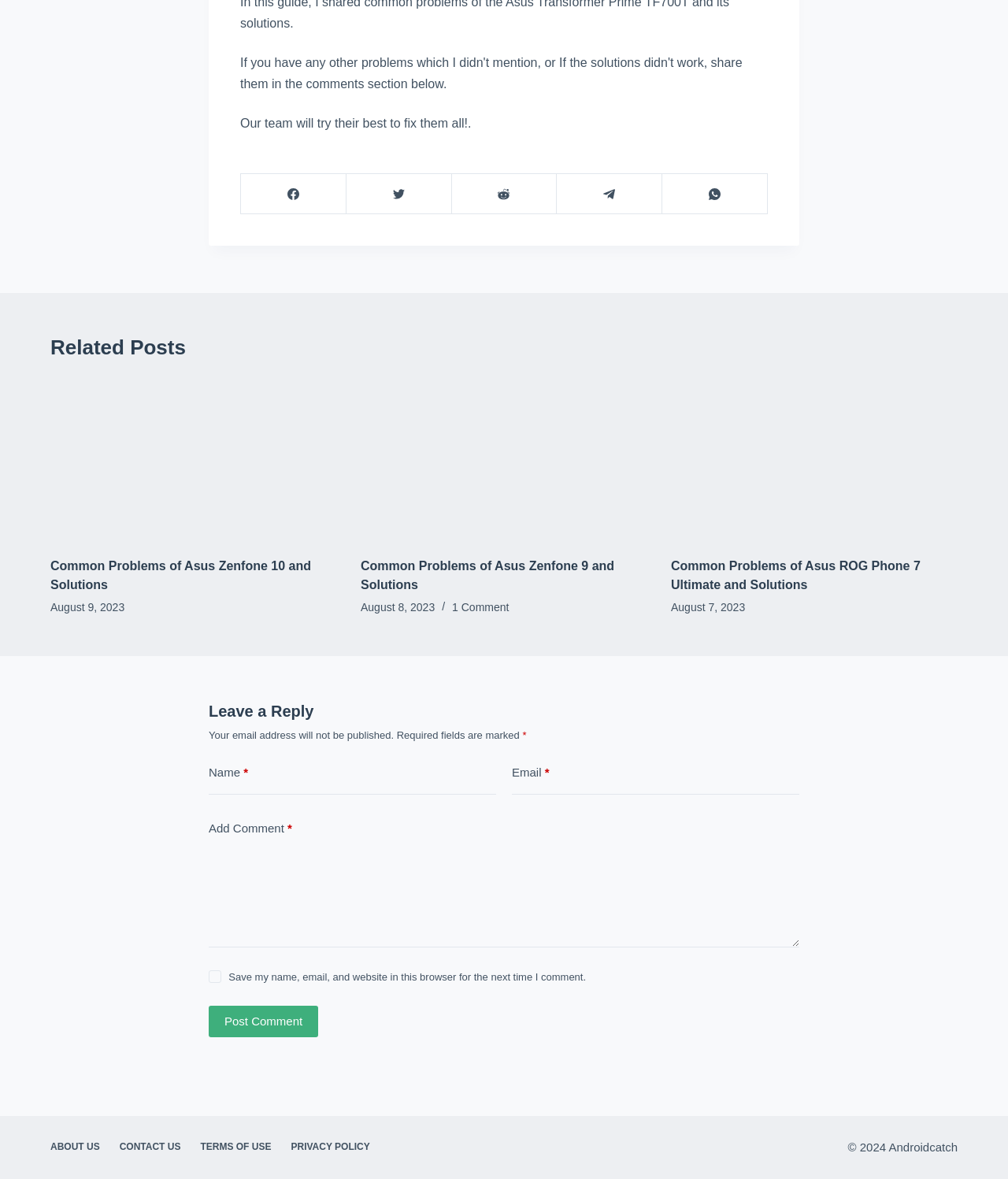What is the copyright year mentioned on the webpage?
Look at the webpage screenshot and answer the question with a detailed explanation.

I looked at the footer section of the webpage and found that the copyright year mentioned is 2024, which is stated as '© 2024 Androidcatch'.